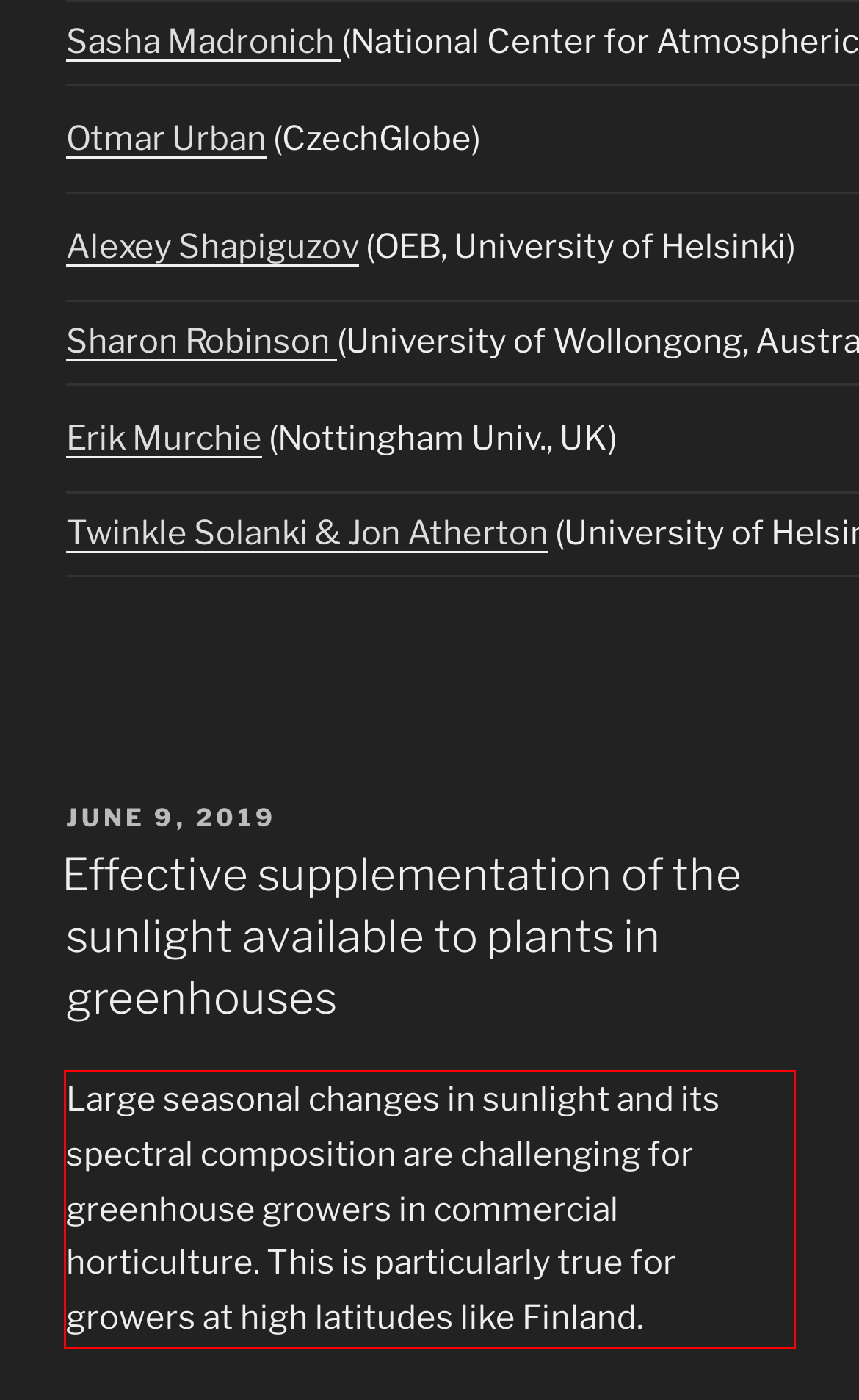Given a webpage screenshot, locate the red bounding box and extract the text content found inside it.

Large seasonal changes in sunlight and its spectral composition are challenging for greenhouse growers in commercial horticulture. This is particularly true for growers at high latitudes like Finland.